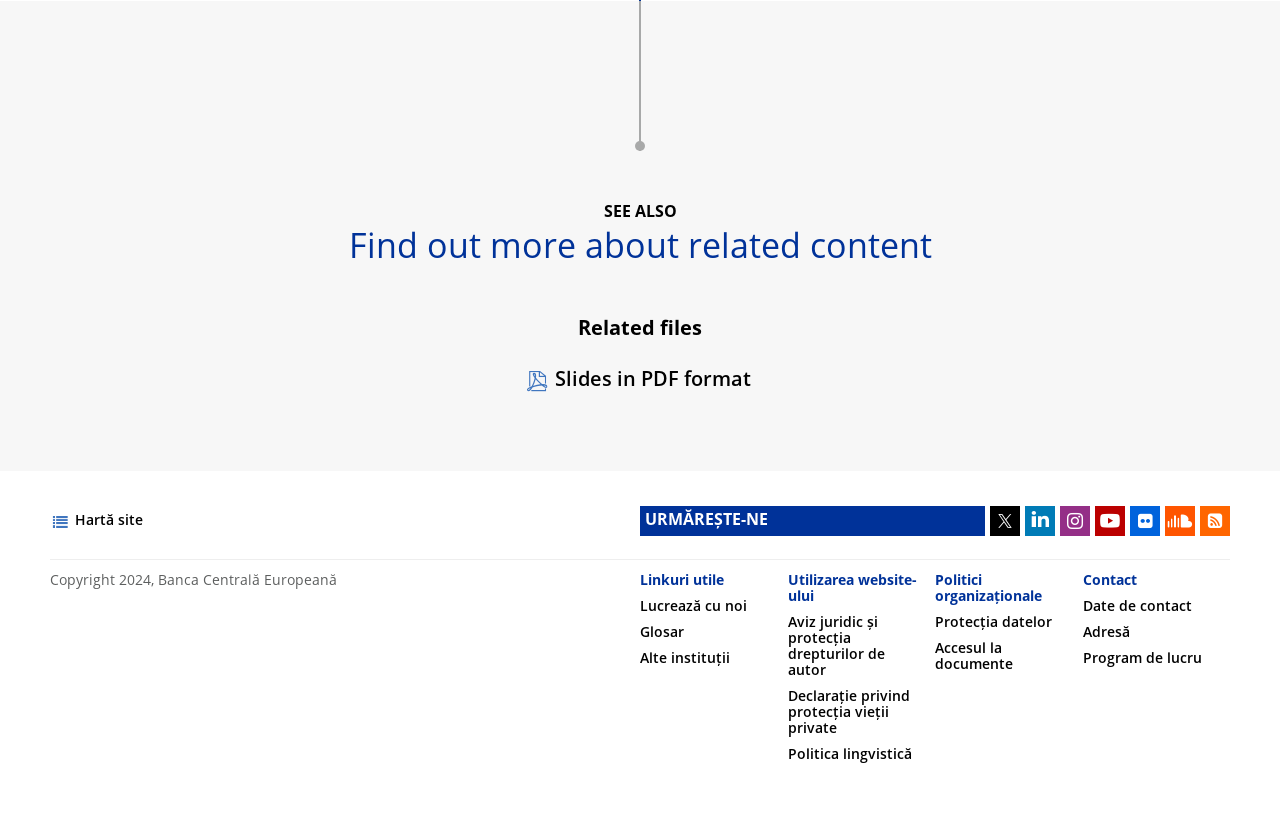Give the bounding box coordinates for the element described as: "Declarație privind protecția vieții private".

[0.615, 0.838, 0.711, 0.894]